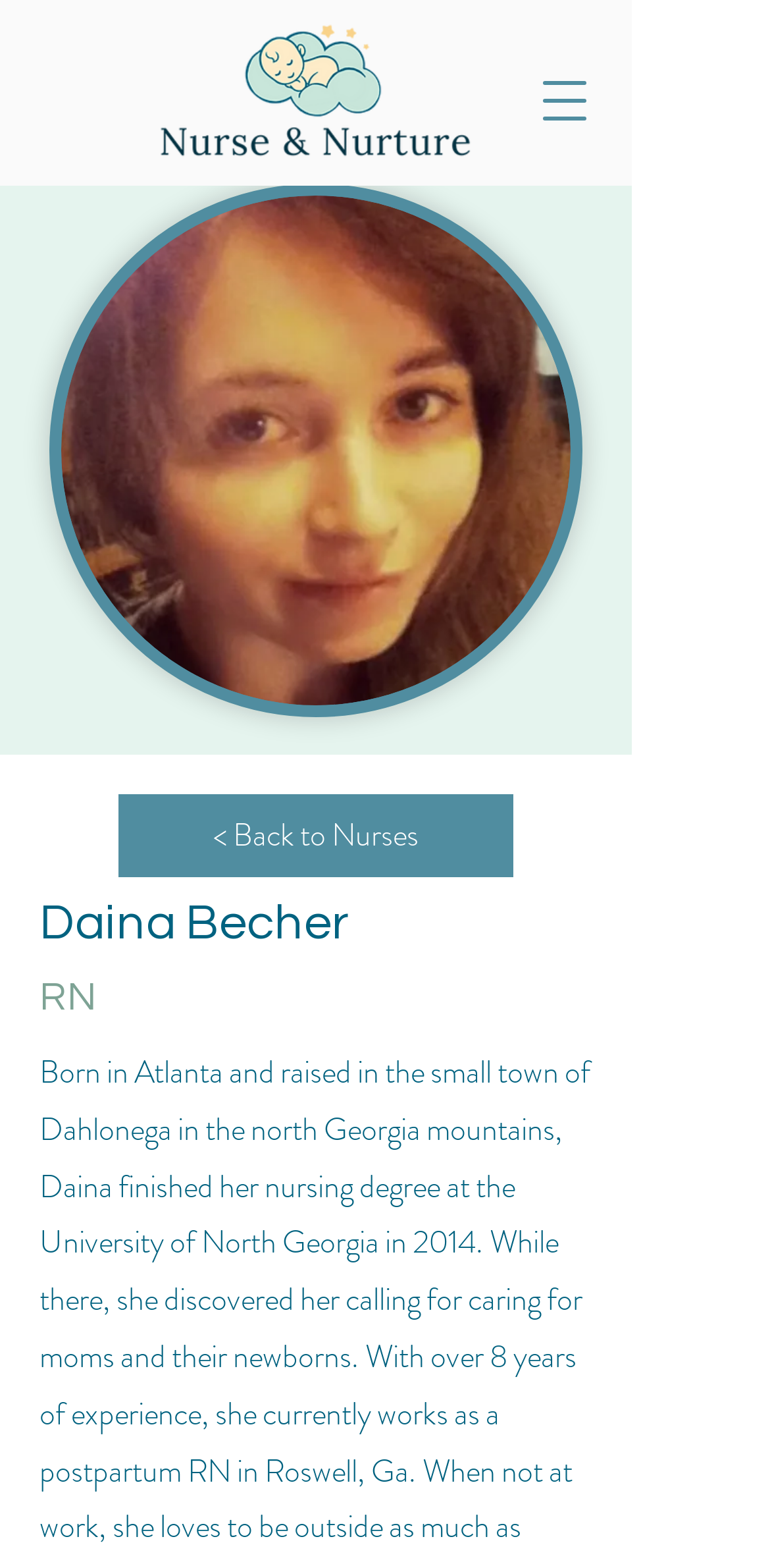Describe every aspect of the webpage comprehensively.

The webpage is about Daina Becher, a nurse. At the top left of the page, there is a small image with a link to '2.png'. Below this image, there is a button to open a navigation menu. To the right of the button, there is a larger image of Daina Becher, with her name 'Daina Becher' written in a heading above the image. The heading is followed by the text 'RN', indicating her profession as a registered nurse. Above the heading, there is a link to go back to the list of nurses.